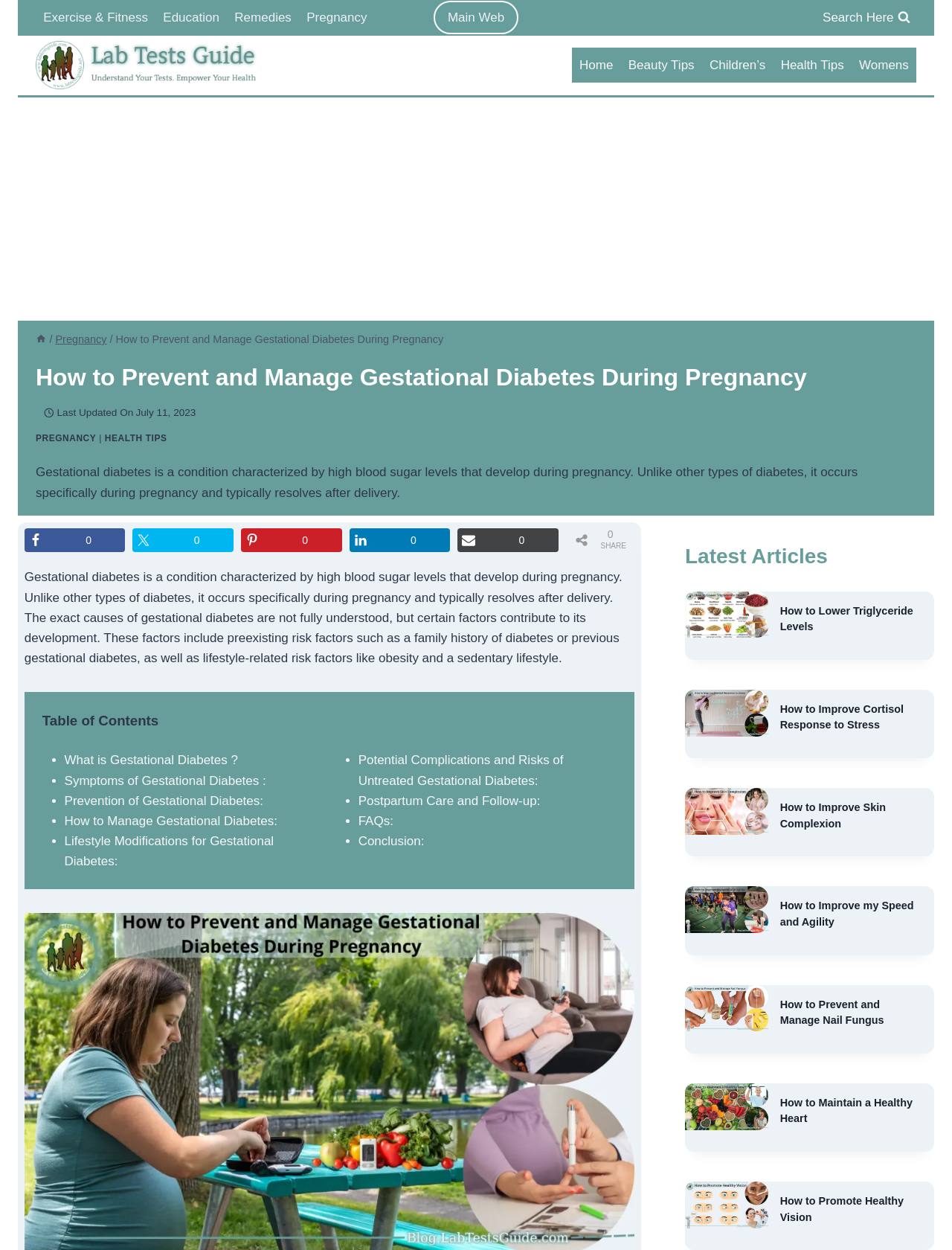How many links are there in the 'Primary Navigation' section?
Based on the screenshot, respond with a single word or phrase.

5